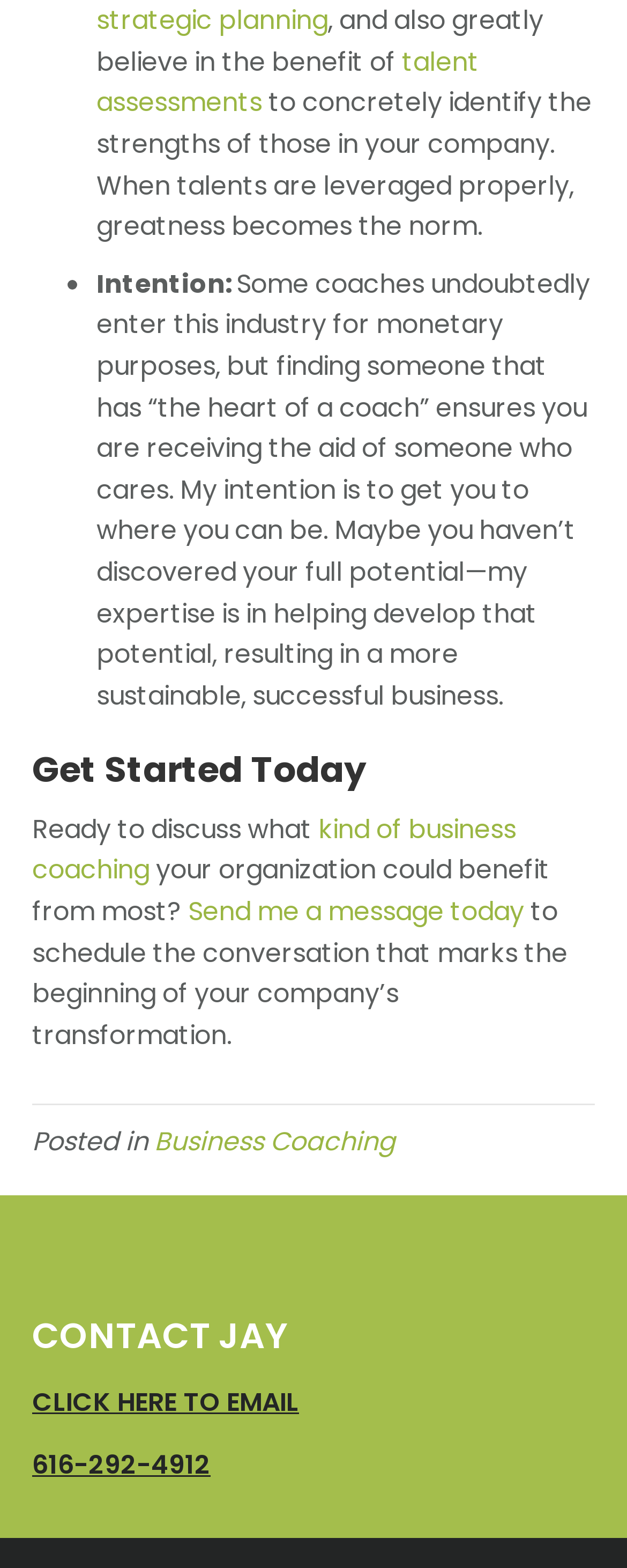Using the description: "Northern Illinois Bahá'ís", determine the UI element's bounding box coordinates. Ensure the coordinates are in the format of four float numbers between 0 and 1, i.e., [left, top, right, bottom].

None